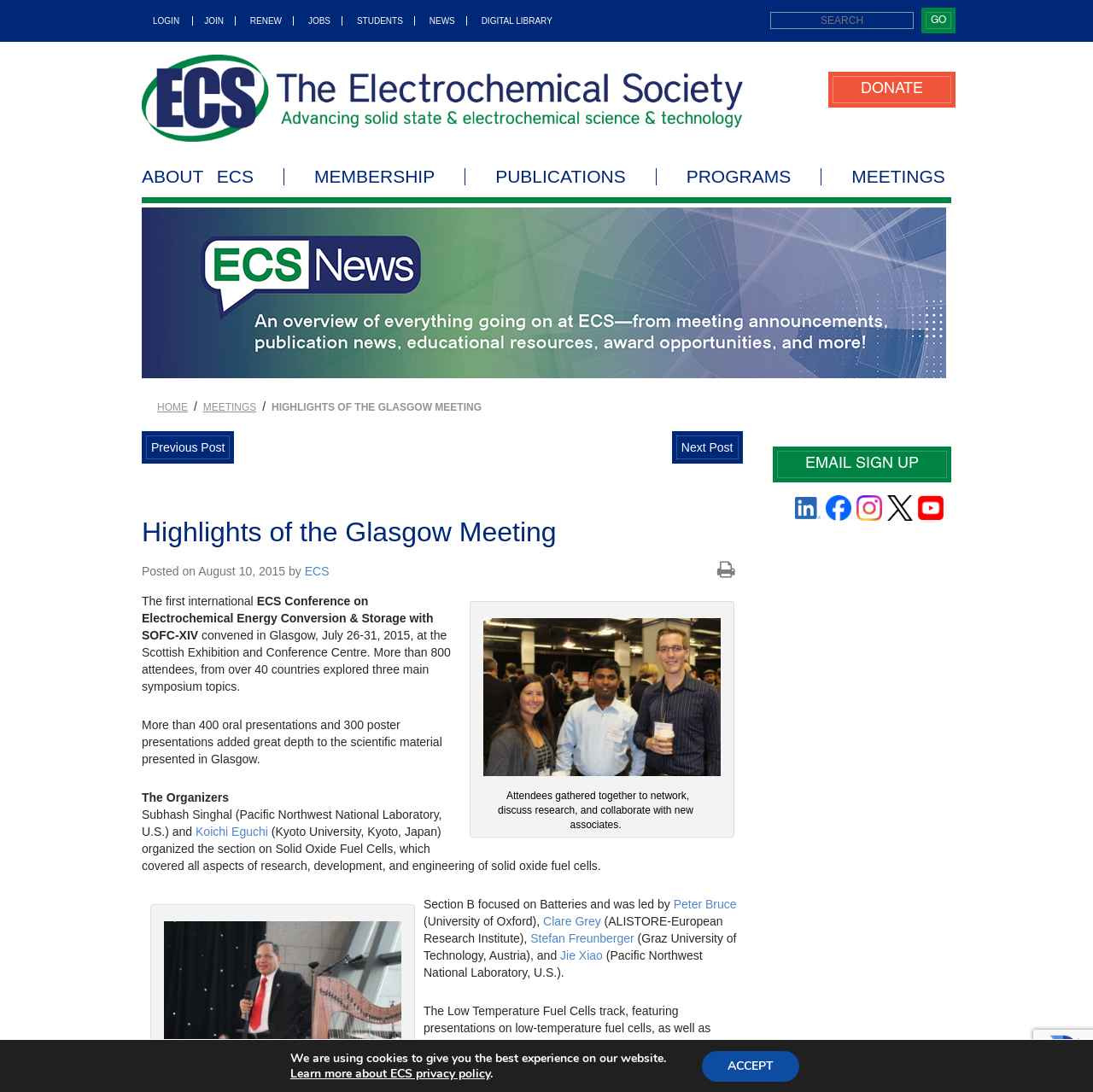Provide the bounding box coordinates of the section that needs to be clicked to accomplish the following instruction: "go to digital library."

[0.43, 0.015, 0.505, 0.023]